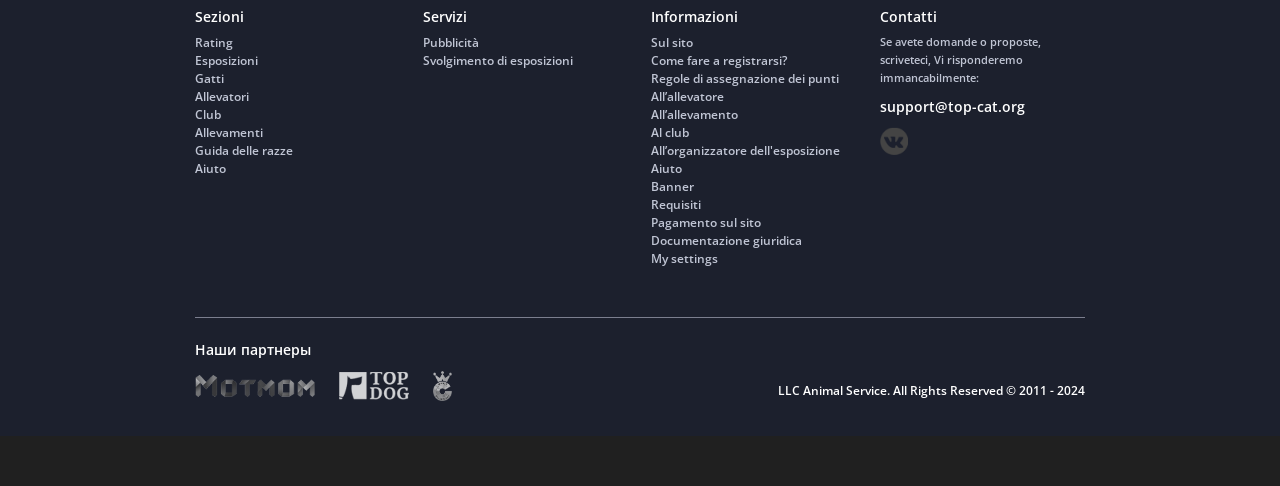How many partner logos are displayed on the webpage?
Refer to the image and provide a one-word or short phrase answer.

3